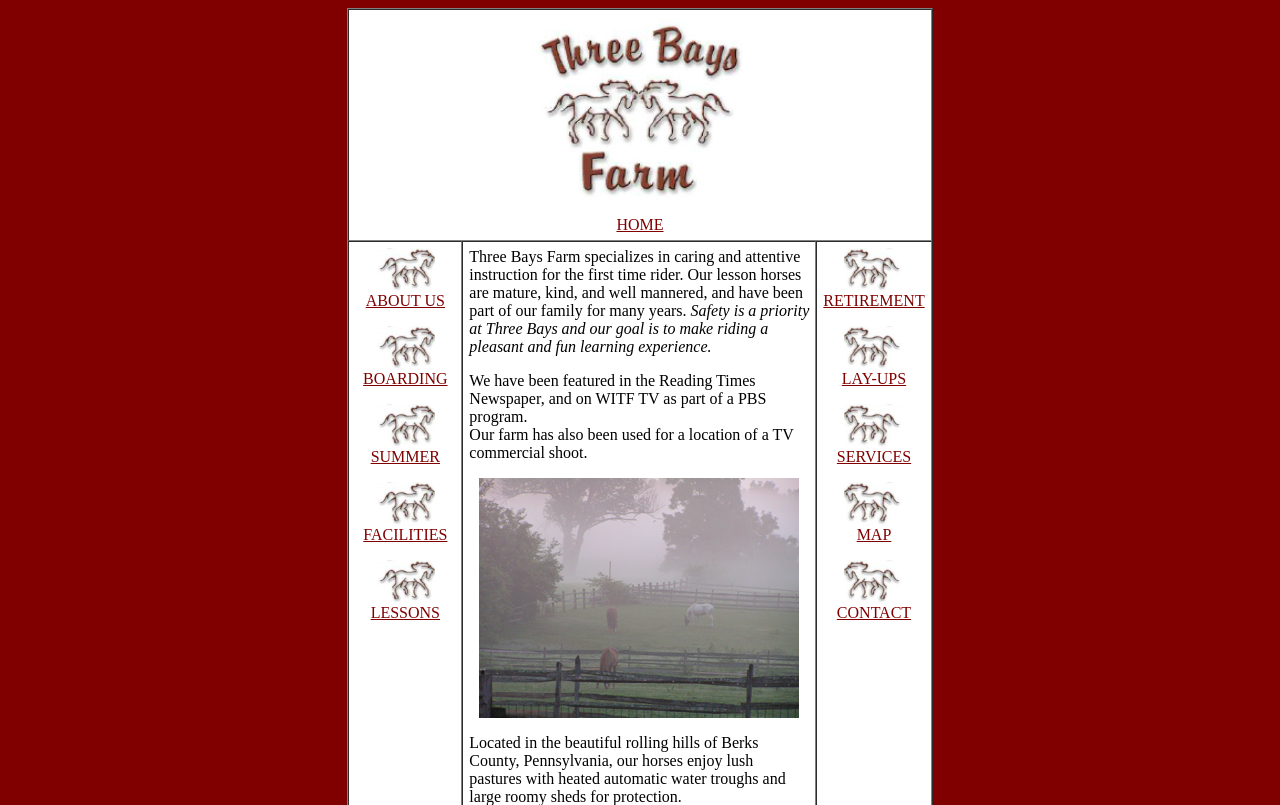Extract the bounding box coordinates for the UI element described by the text: "parent_node: LAY-UPS". The coordinates should be in the form of [left, top, right, bottom] with values between 0 and 1.

[0.66, 0.442, 0.706, 0.463]